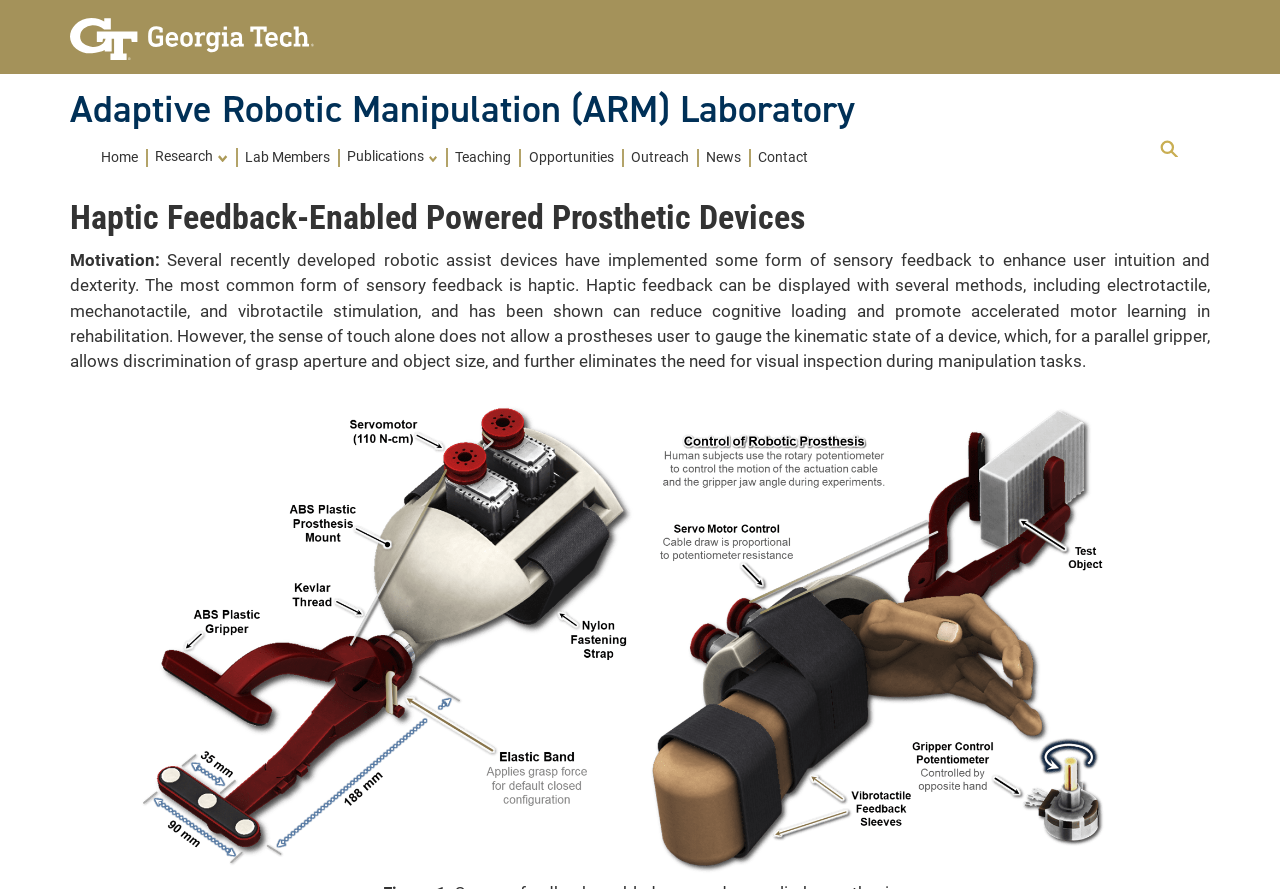Please determine the bounding box coordinates of the element's region to click for the following instruction: "Expand Quick Links Menu".

[0.906, 0.158, 0.92, 0.18]